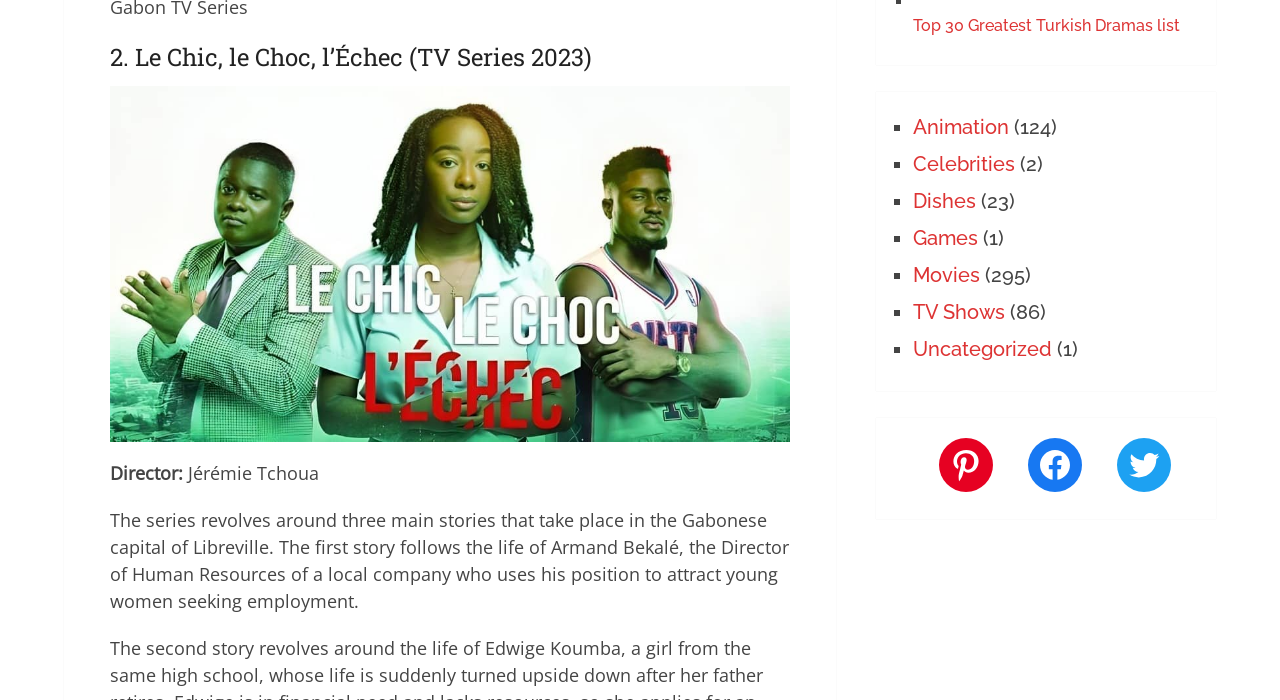Please identify the bounding box coordinates of the element I need to click to follow this instruction: "Click on the link to Top 30 Greatest Turkish Dramas list".

[0.713, 0.022, 0.922, 0.05]